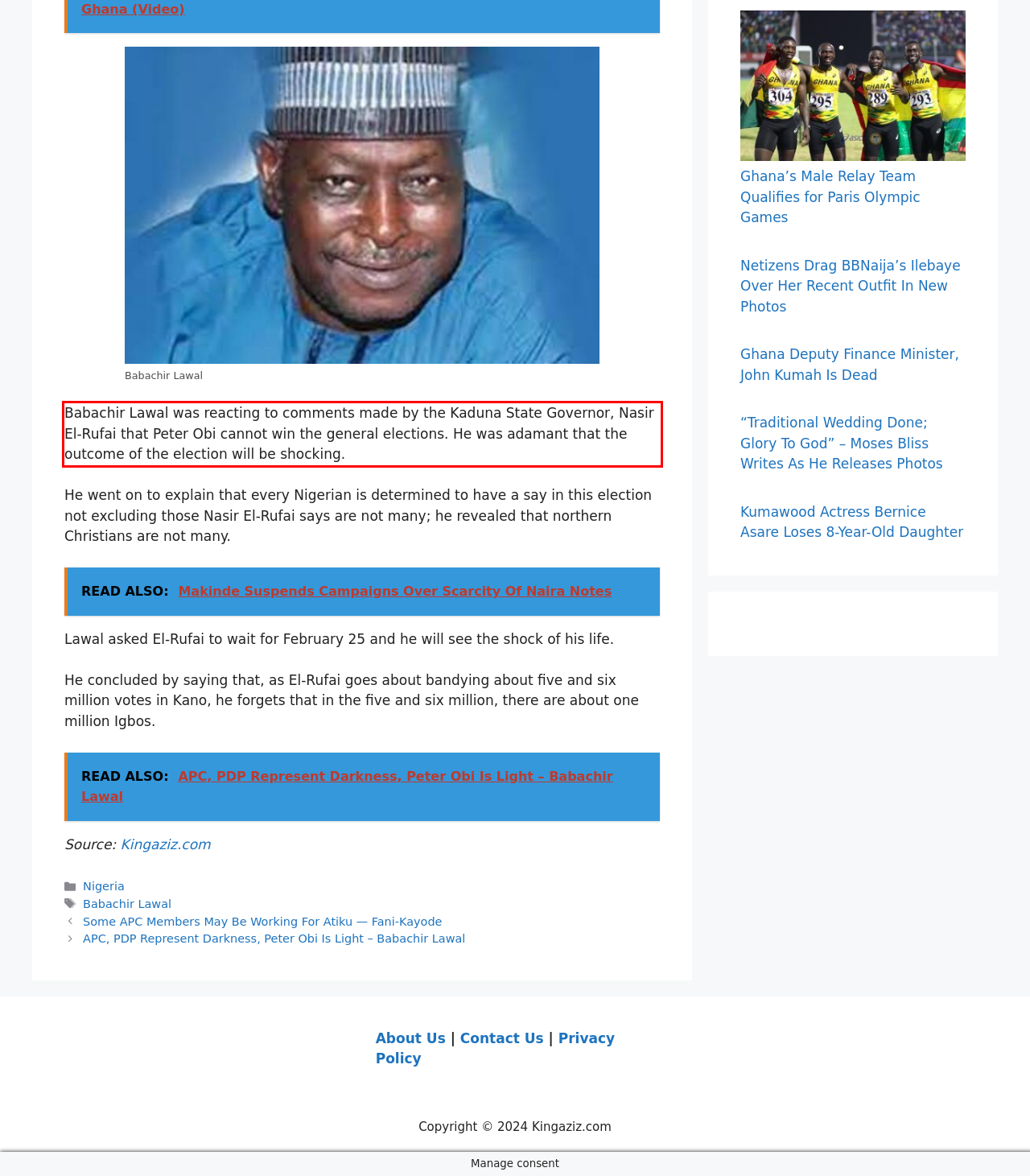Locate the red bounding box in the provided webpage screenshot and use OCR to determine the text content inside it.

Babachir Lawal was reacting to comments made by the Kaduna State Governor, Nasir El-Rufai that Peter Obi cannot win the general elections. He was adamant that the outcome of the election will be shocking.